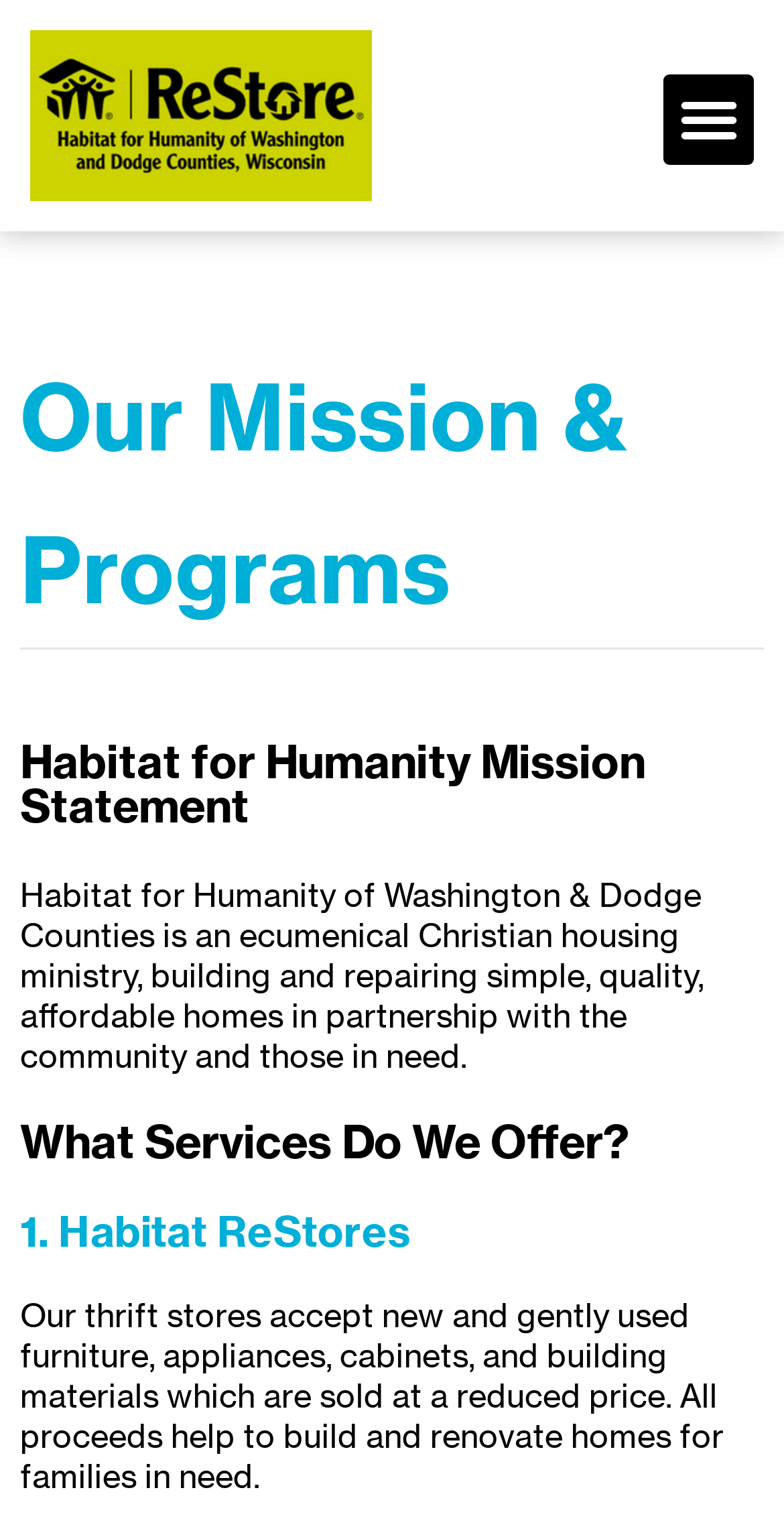Locate the primary headline on the webpage and provide its text.

Our Mission & Programs